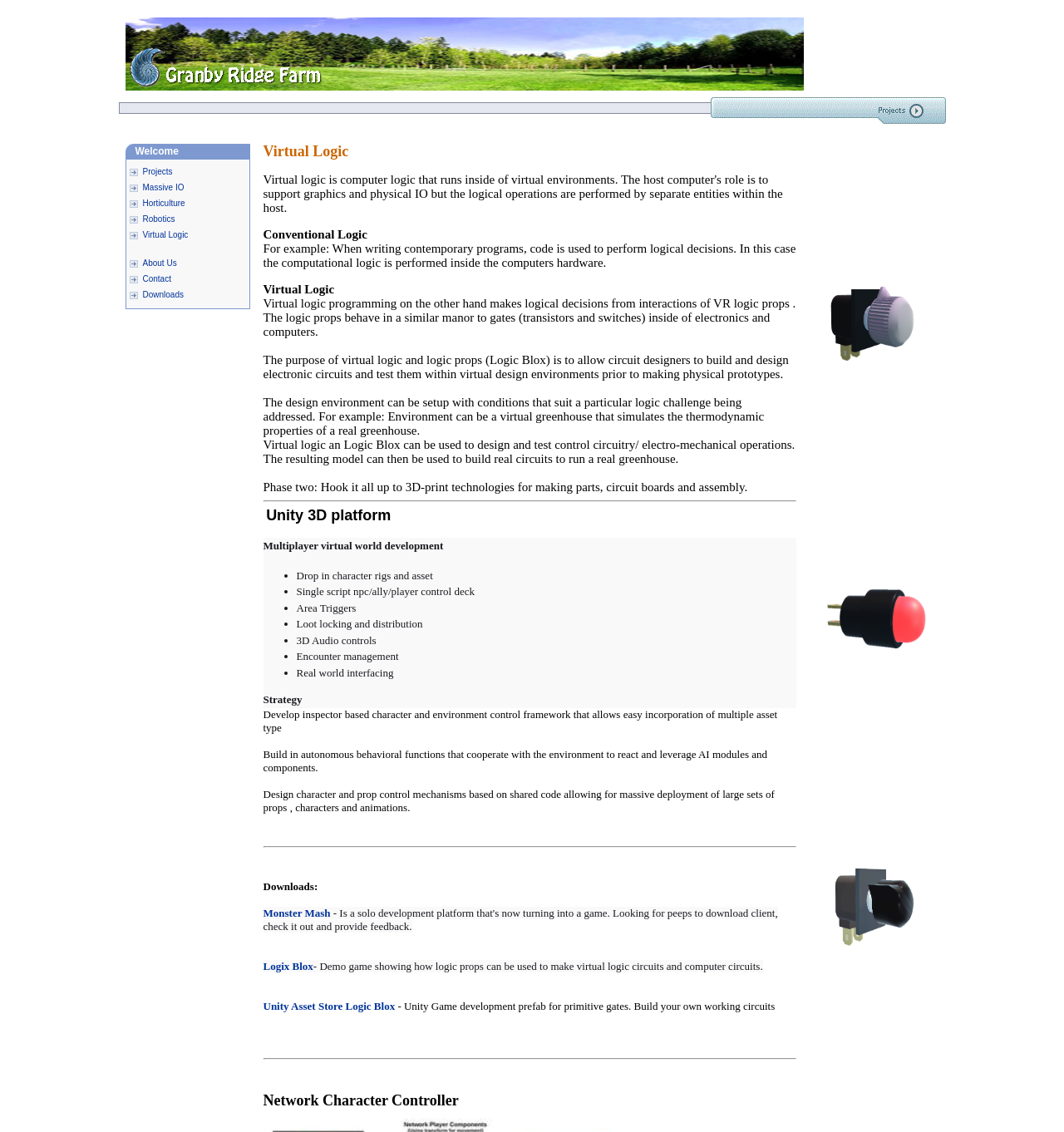Summarize the webpage with intricate details.

The webpage is titled "Virtual Logic" and has a layout table at the top with a nested table structure. The top section contains a logo image and a link to "Projects" with an accompanying image. Below this, there is a row of images, including an "image" icon, followed by a table with a "Welcome" heading and a list of links to various projects, including "Massive IO", "Horticulture", "Robotics", "Virtual Logic", "About Us", "Contact", and "Downloads".

To the right of this table, there is a section with a heading "Virtual Logic" and a horizontal separator line. Below this, there is a list of bullet points describing the features of Virtual Logic, including drop-in character rigs and assets, single script NPC/ally/player control deck, area triggers, loot locking and distribution, 3D audio controls, encounter management, and real-world interfacing.

Further down the page, there is a section titled "Strategy" with a description of the development of an inspector-based character and environment control framework. This is followed by a section describing the design of character and prop control mechanisms.

The page also has a "Downloads" section with links to "Monster Mash", "Logix Blox", and "Unity Asset Store Logic Blox", along with brief descriptions of each. Finally, there is a section titled "Network Character Controller" with a link to "Panel Content".

Throughout the page, there are various images, including an "ibm" logo and a "lamp" image, which are positioned at the bottom right of the page.